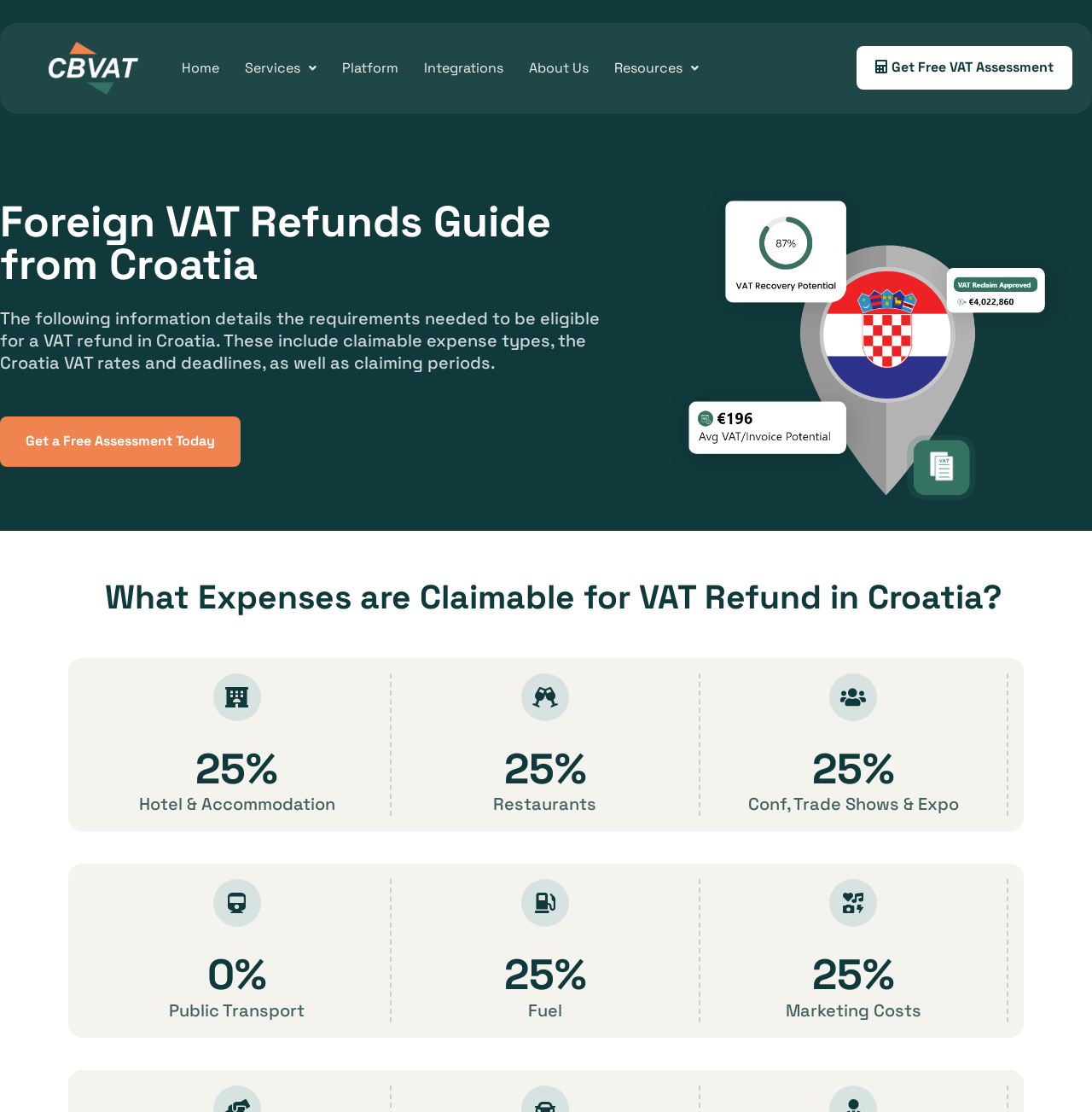From the screenshot, find the bounding box of the UI element matching this description: "Get Free VAT Assessment". Supply the bounding box coordinates in the form [left, top, right, bottom], each a float between 0 and 1.

[0.784, 0.042, 0.982, 0.081]